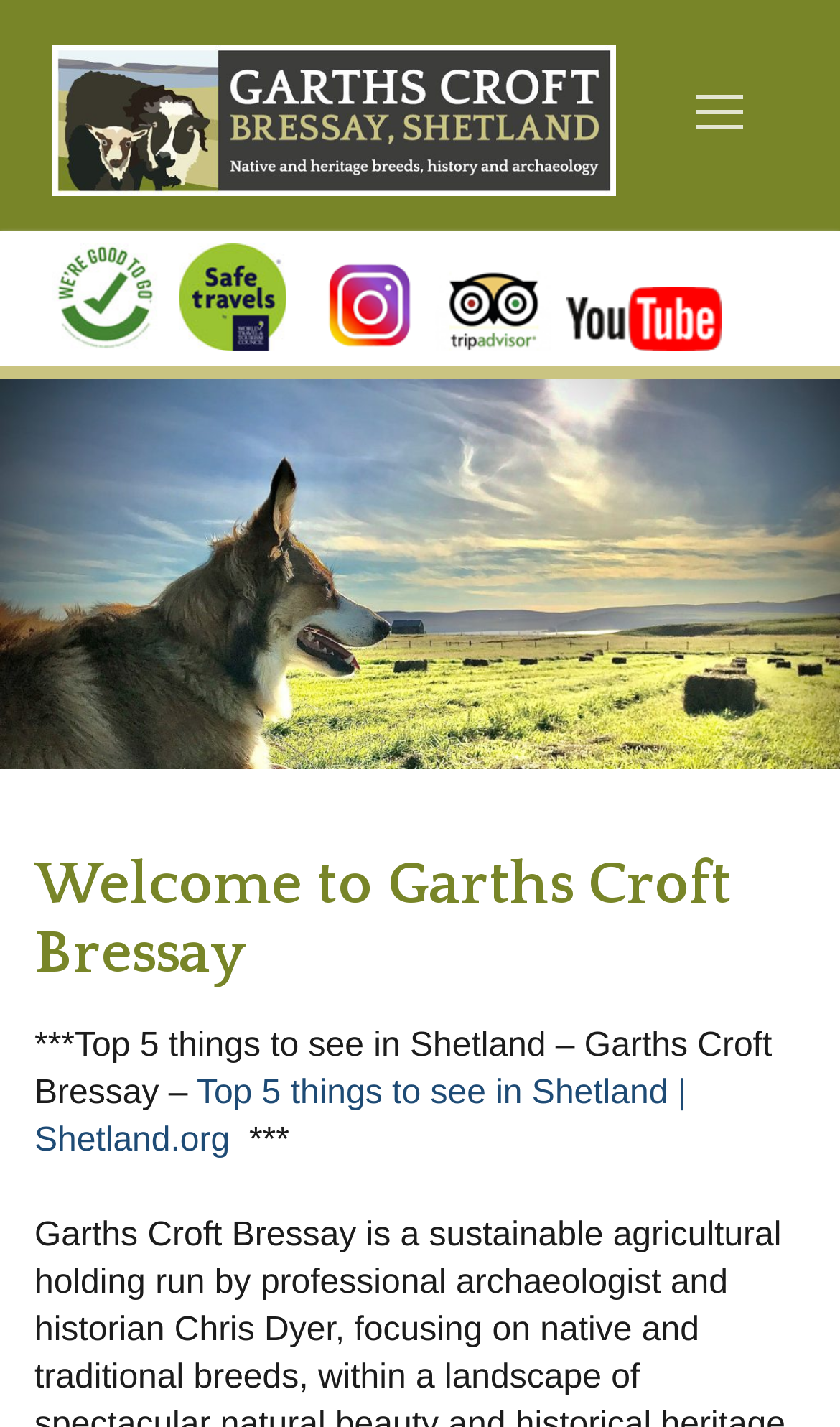Provide a thorough and detailed response to the question by examining the image: 
How many links are there in the top navigation bar?

The top navigation bar contains five links, which can be identified by their bounding box coordinates. These links are arranged horizontally and have similar y1 and y2 coordinates, indicating that they are part of the same navigation bar.